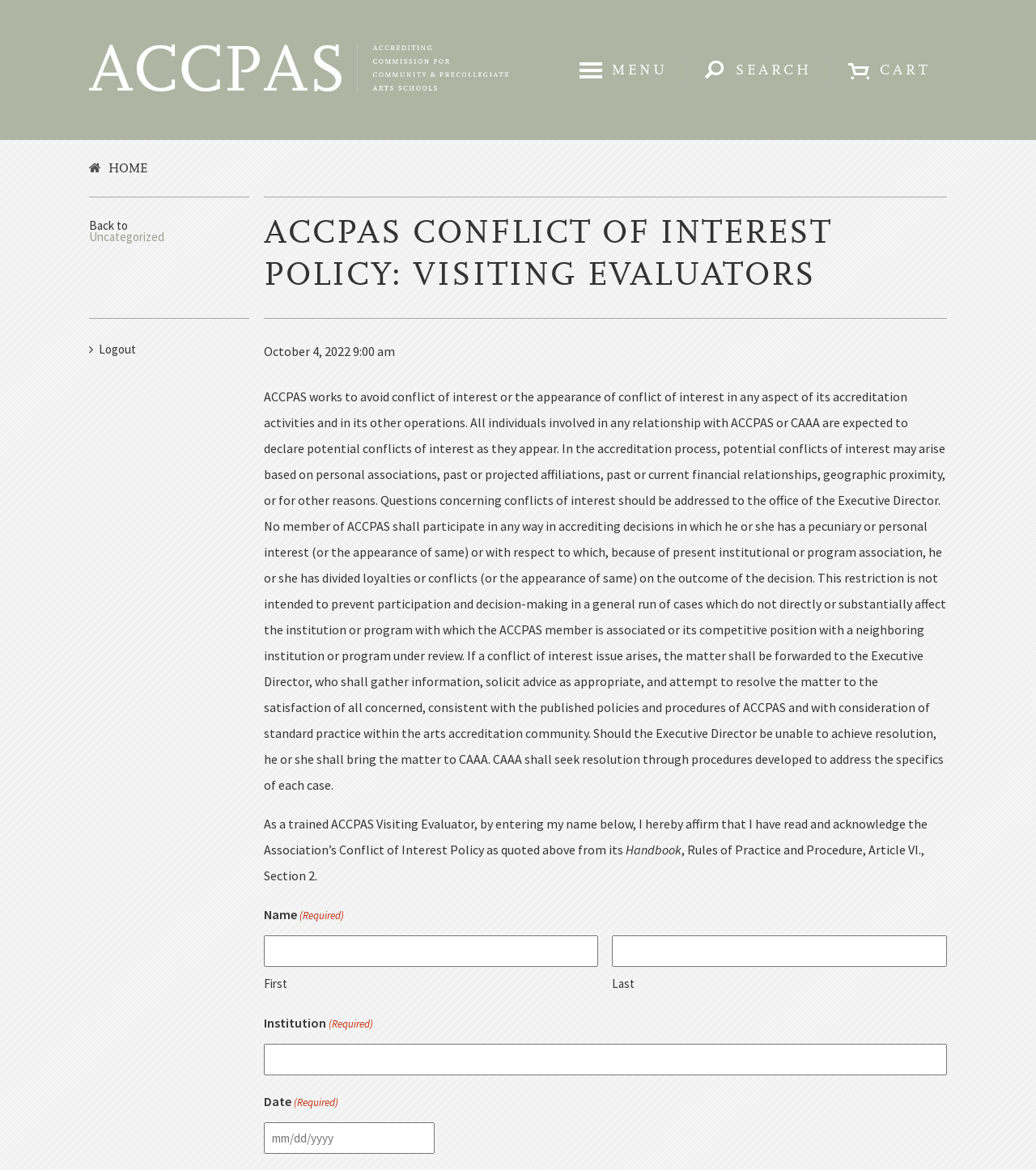Specify the bounding box coordinates of the element's region that should be clicked to achieve the following instruction: "Select the date". The bounding box coordinates consist of four float numbers between 0 and 1, in the format [left, top, right, bottom].

[0.254, 0.959, 0.419, 0.986]